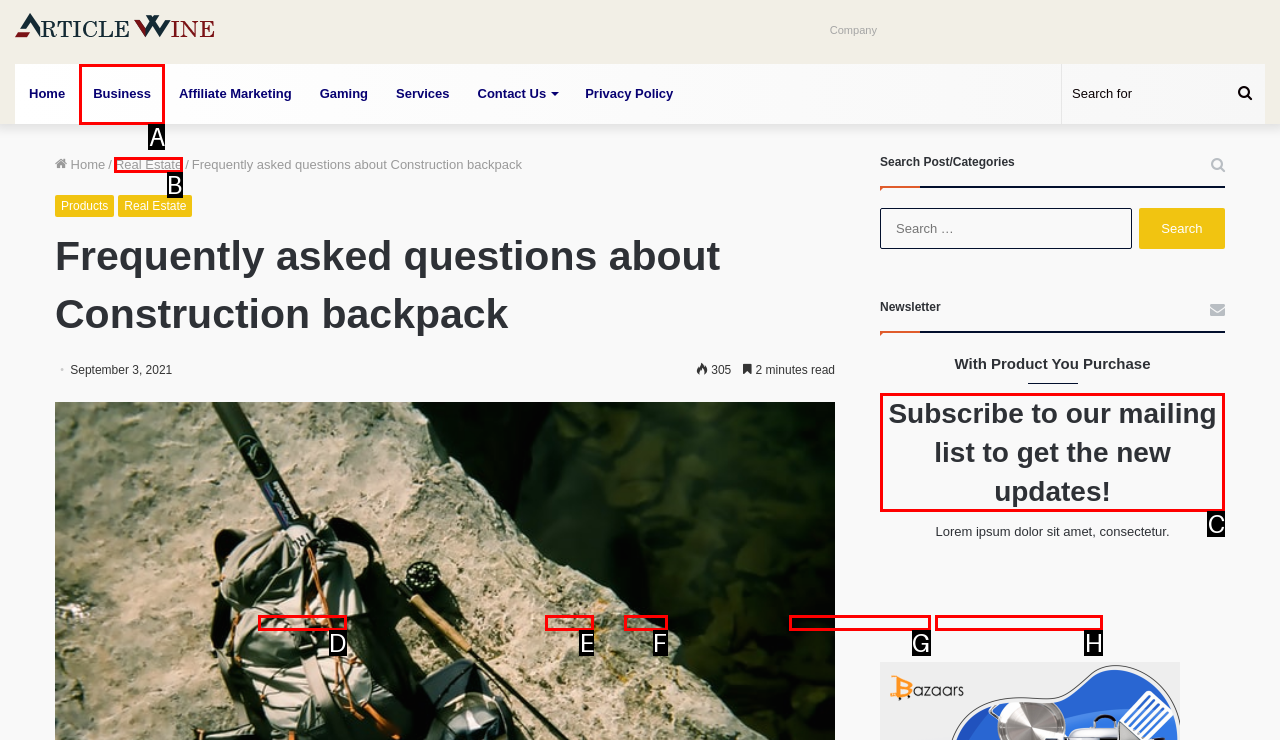Determine which HTML element I should select to execute the task: Subscribe to the newsletter
Reply with the corresponding option's letter from the given choices directly.

C